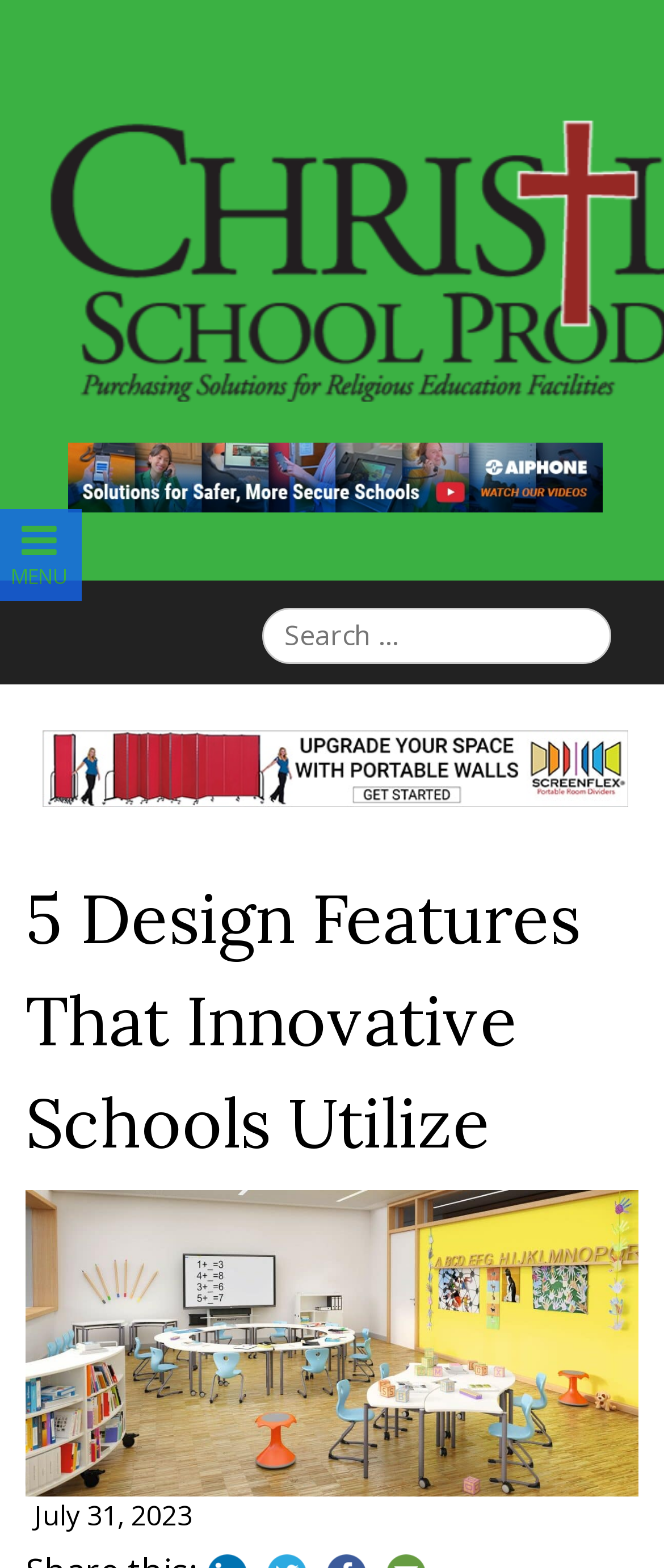Please find the bounding box coordinates of the element that needs to be clicked to perform the following instruction: "Read the article 5 Design Features That Innovative Schools Utilize". The bounding box coordinates should be four float numbers between 0 and 1, represented as [left, top, right, bottom].

[0.038, 0.554, 0.962, 0.749]